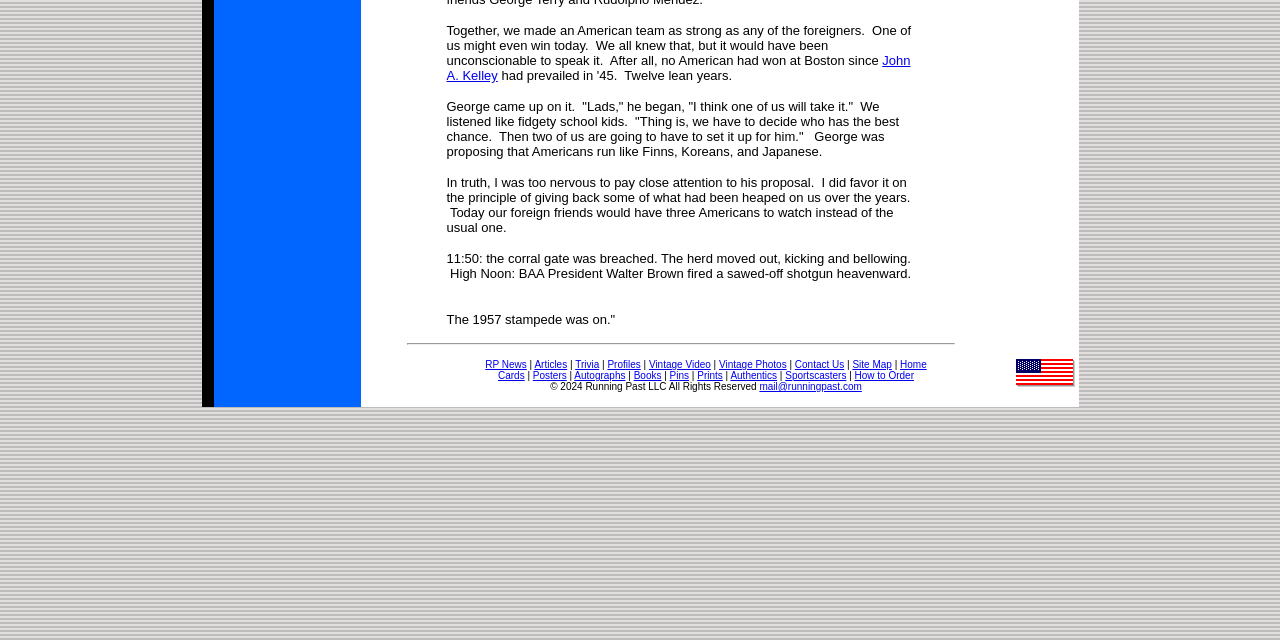Determine the bounding box for the described HTML element: "Vintage Photos". Ensure the coordinates are four float numbers between 0 and 1 in the format [left, top, right, bottom].

[0.562, 0.561, 0.615, 0.578]